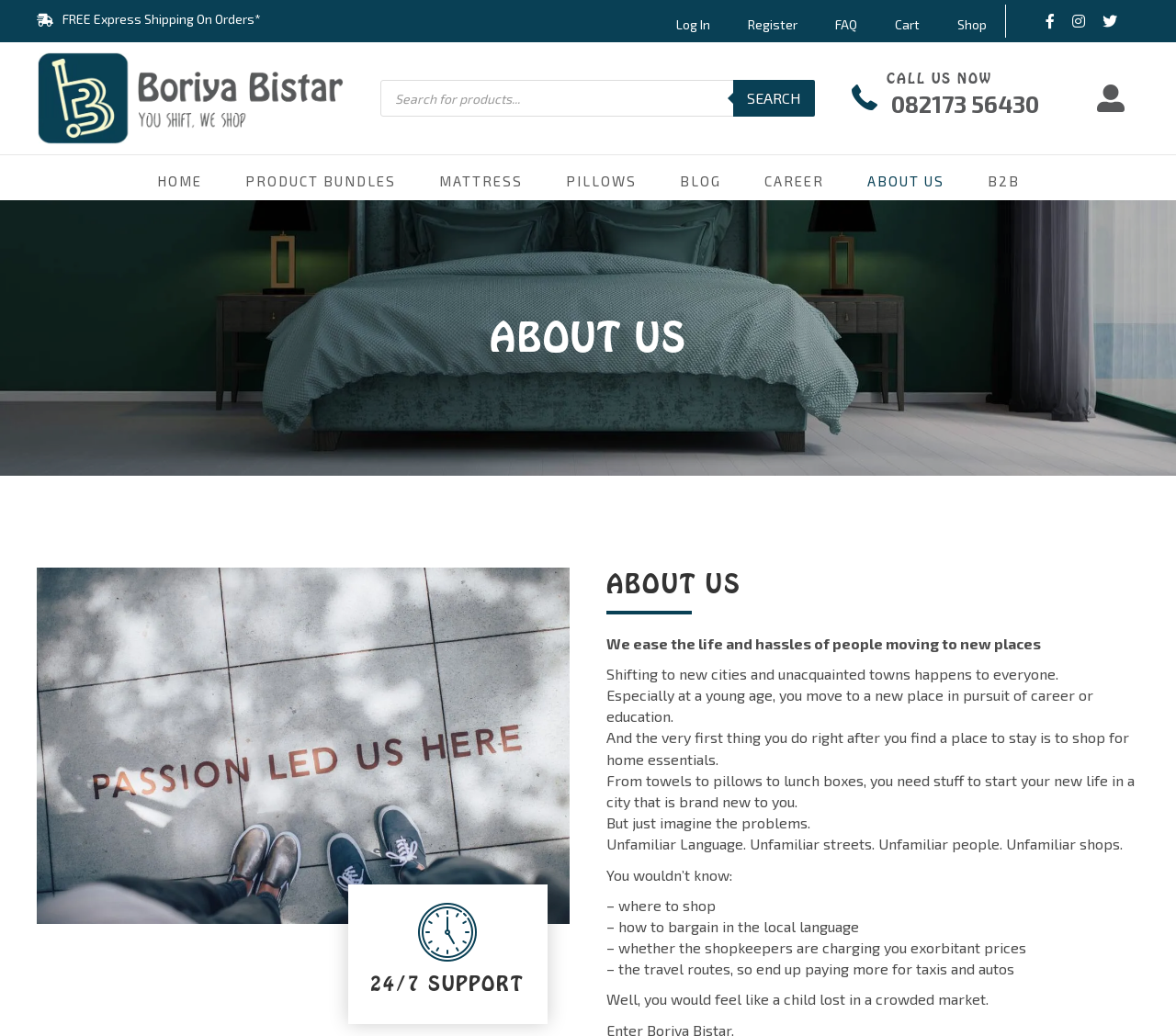Point out the bounding box coordinates of the section to click in order to follow this instruction: "Log in to the account".

[0.559, 0.015, 0.619, 0.033]